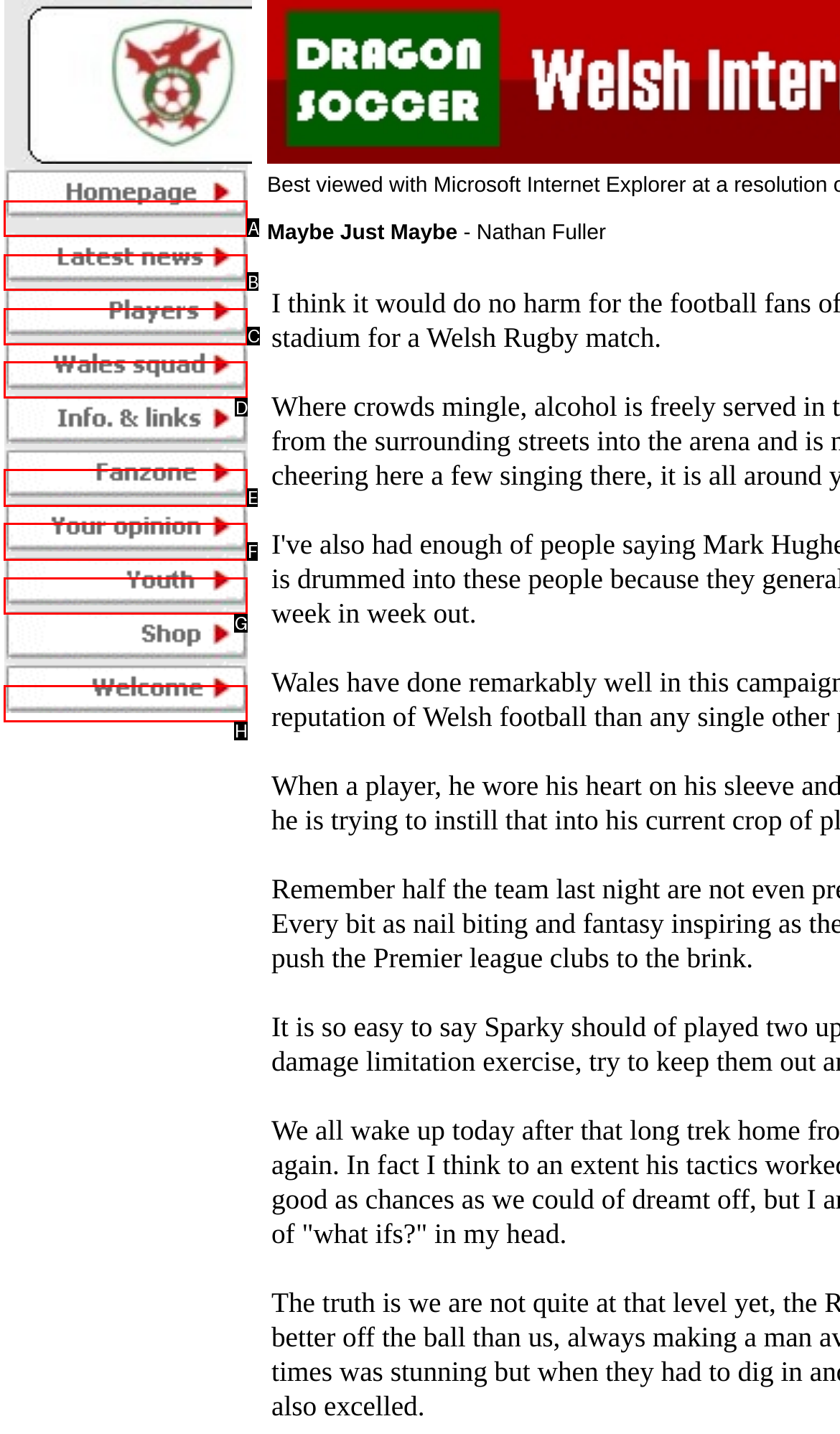Identify the option that corresponds to: alt="Latest soccer news"
Respond with the corresponding letter from the choices provided.

B